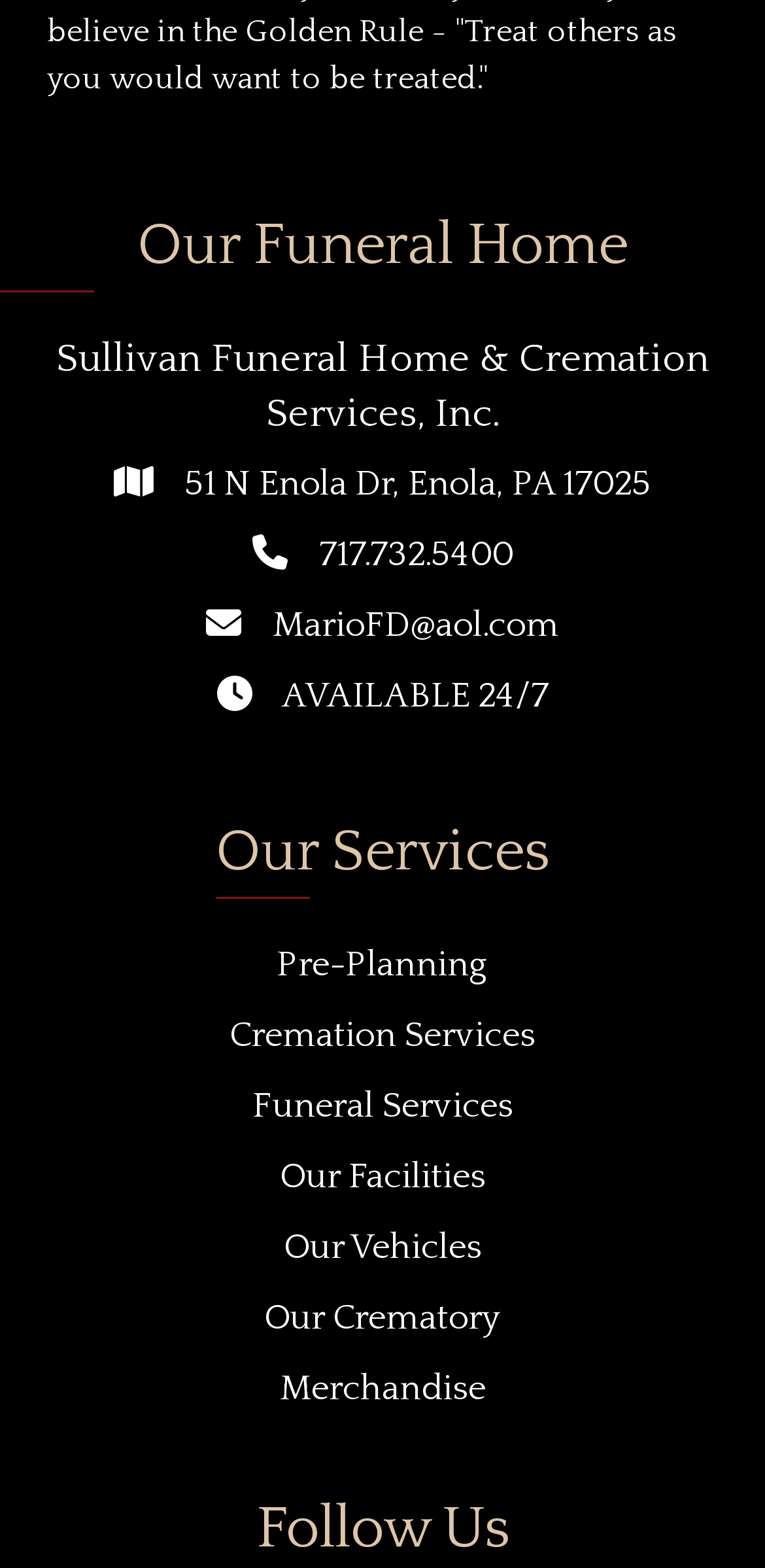Please identify the bounding box coordinates of the element's region that needs to be clicked to fulfill the following instruction: "email us". The bounding box coordinates should consist of four float numbers between 0 and 1, i.e., [left, top, right, bottom].

[0.356, 0.387, 0.731, 0.412]